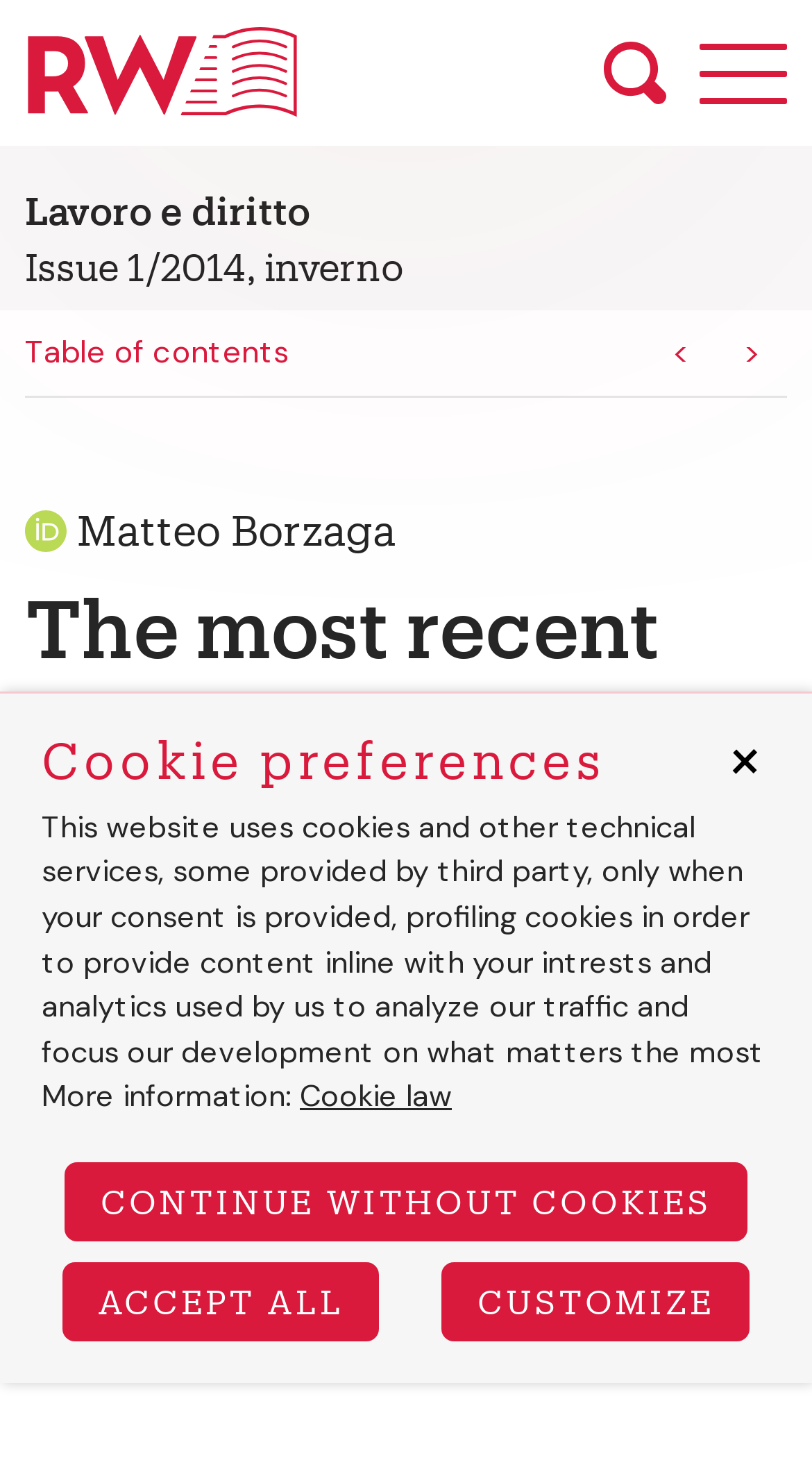Given the element description customize, predict the bounding box coordinates for the UI element in the webpage screenshot. The format should be (top-left x, top-left y, bottom-right x, bottom-right y), and the values should be between 0 and 1.

[0.545, 0.851, 0.923, 0.904]